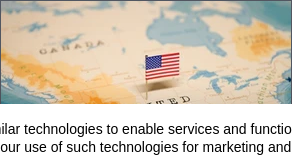Respond to the following question with a brief word or phrase:
What is the broader context of the image?

Accessibility and communication